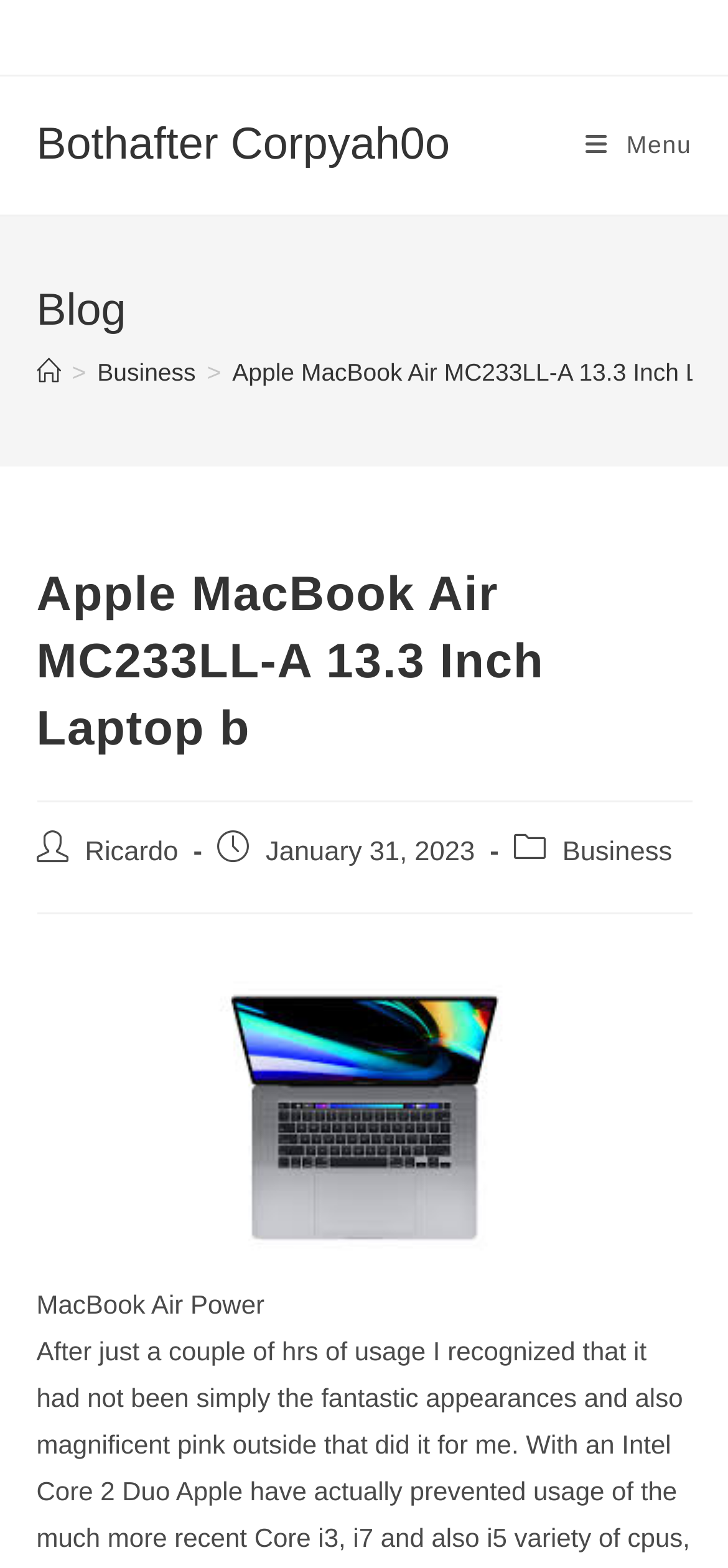What is the category of the post?
By examining the image, provide a one-word or phrase answer.

Business